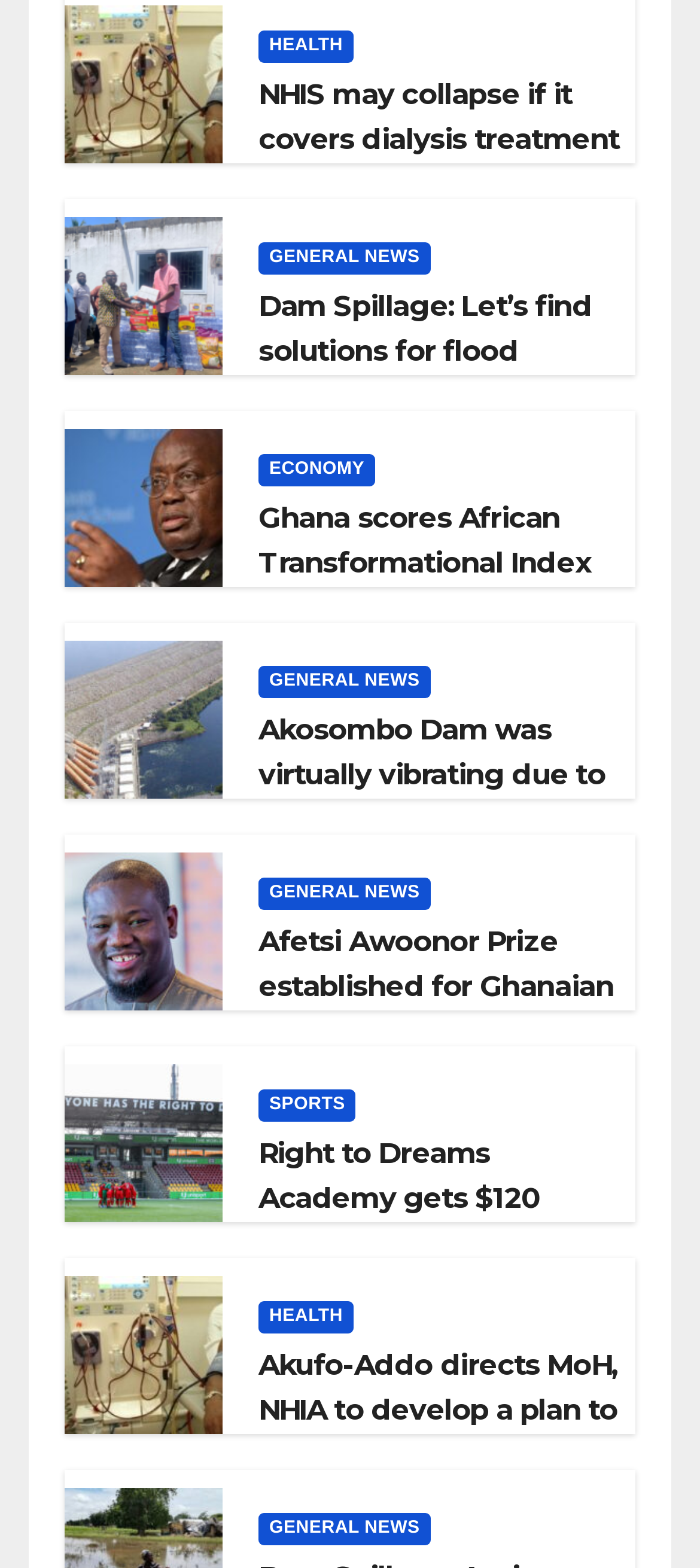Analyze the image and answer the question with as much detail as possible: 
What is the topic of the image with the caption 'Dam Spillage: Let’s find solutions for flood victims rather than blame games – Ian-Calvin Okudzeto'?

I inferred the topic of the image by reading the caption 'Dam Spillage: Let’s find solutions for flood victims rather than blame games – Ian-Calvin Okudzeto' which suggests that the image is related to flood.